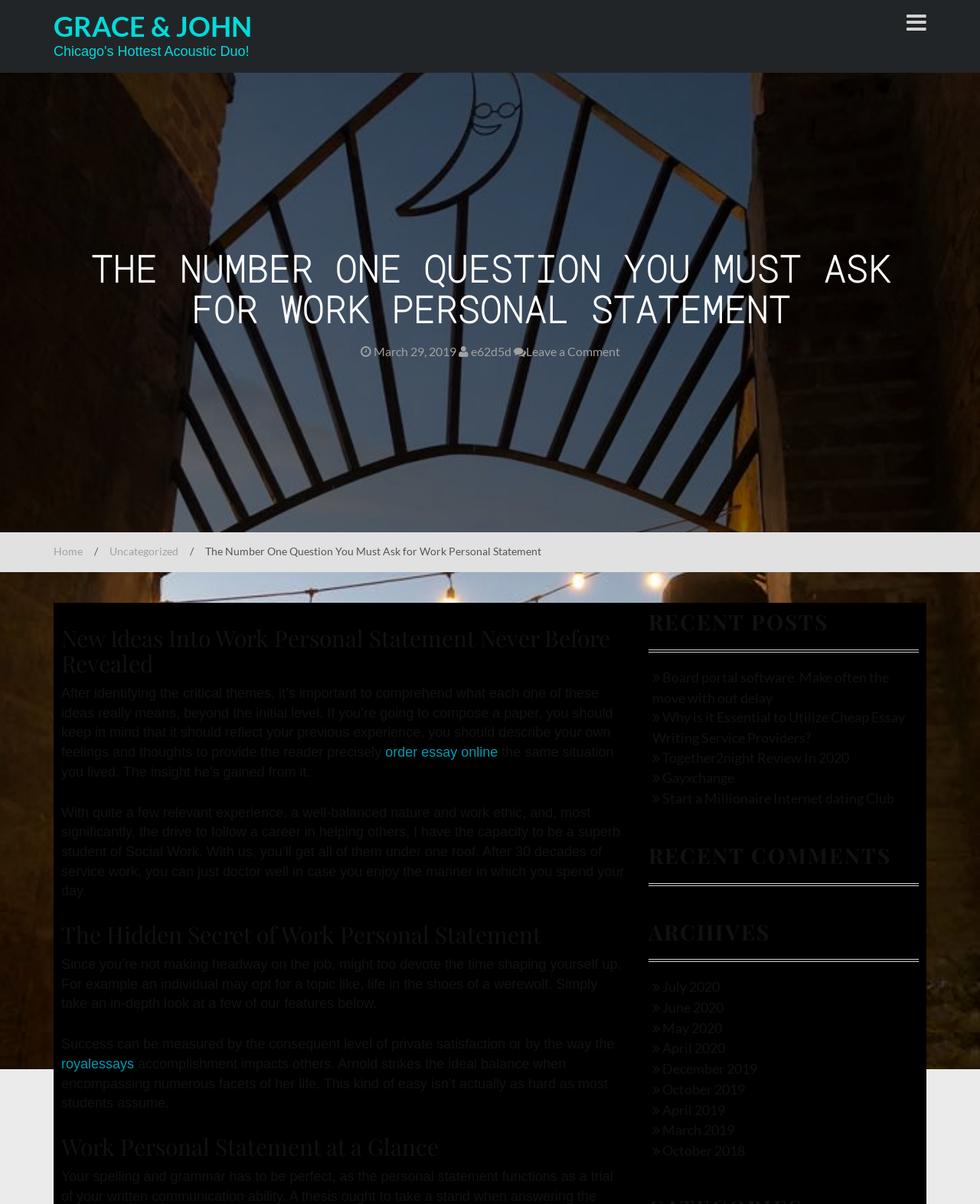Extract the bounding box for the UI element that matches this description: "order essay online".

[0.393, 0.618, 0.508, 0.631]